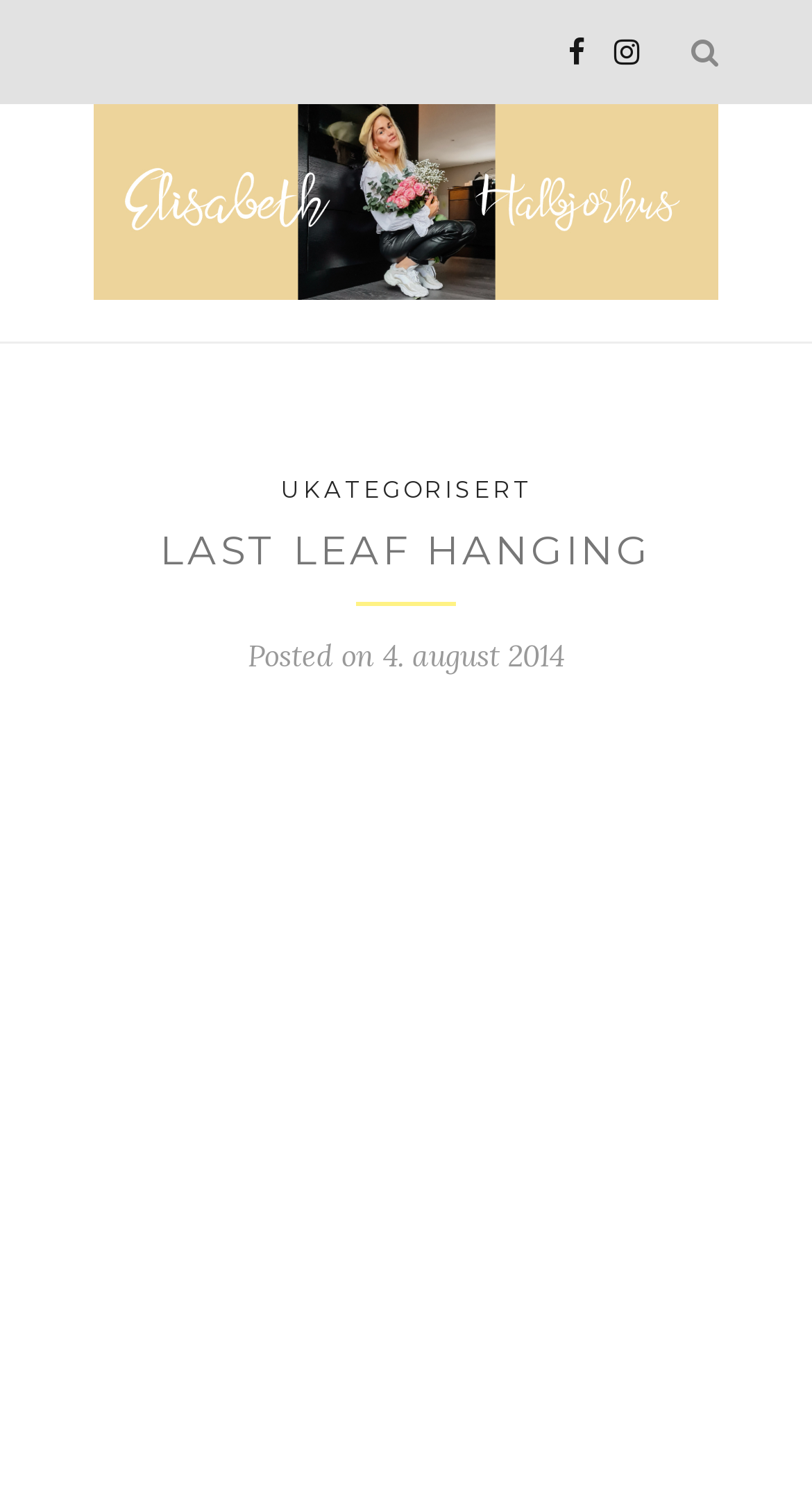Please extract the primary headline from the webpage.

LAST LEAF HANGING